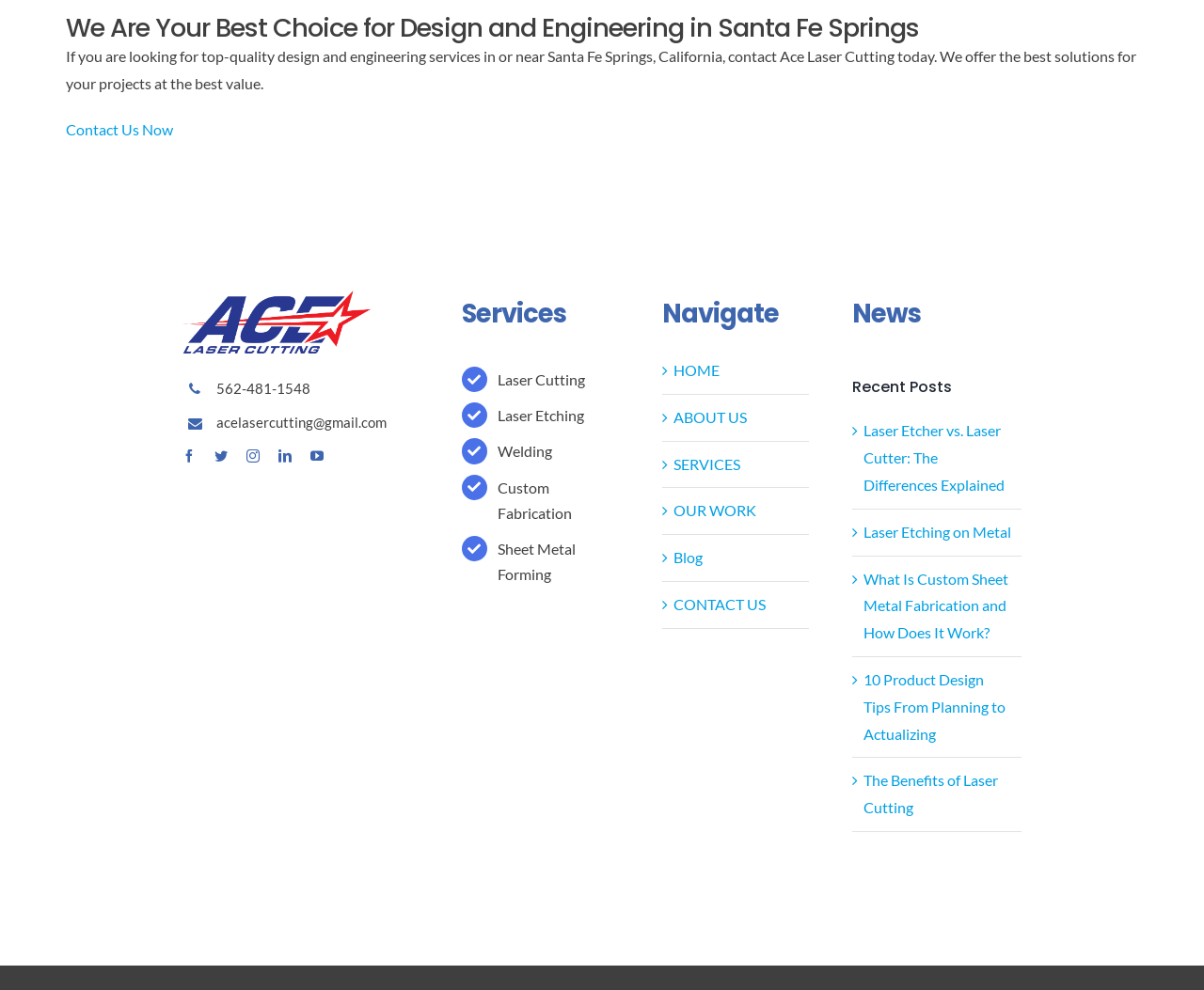What services does the company offer?
Using the image as a reference, answer with just one word or a short phrase.

Laser Cutting, Laser Etching, Welding, etc.